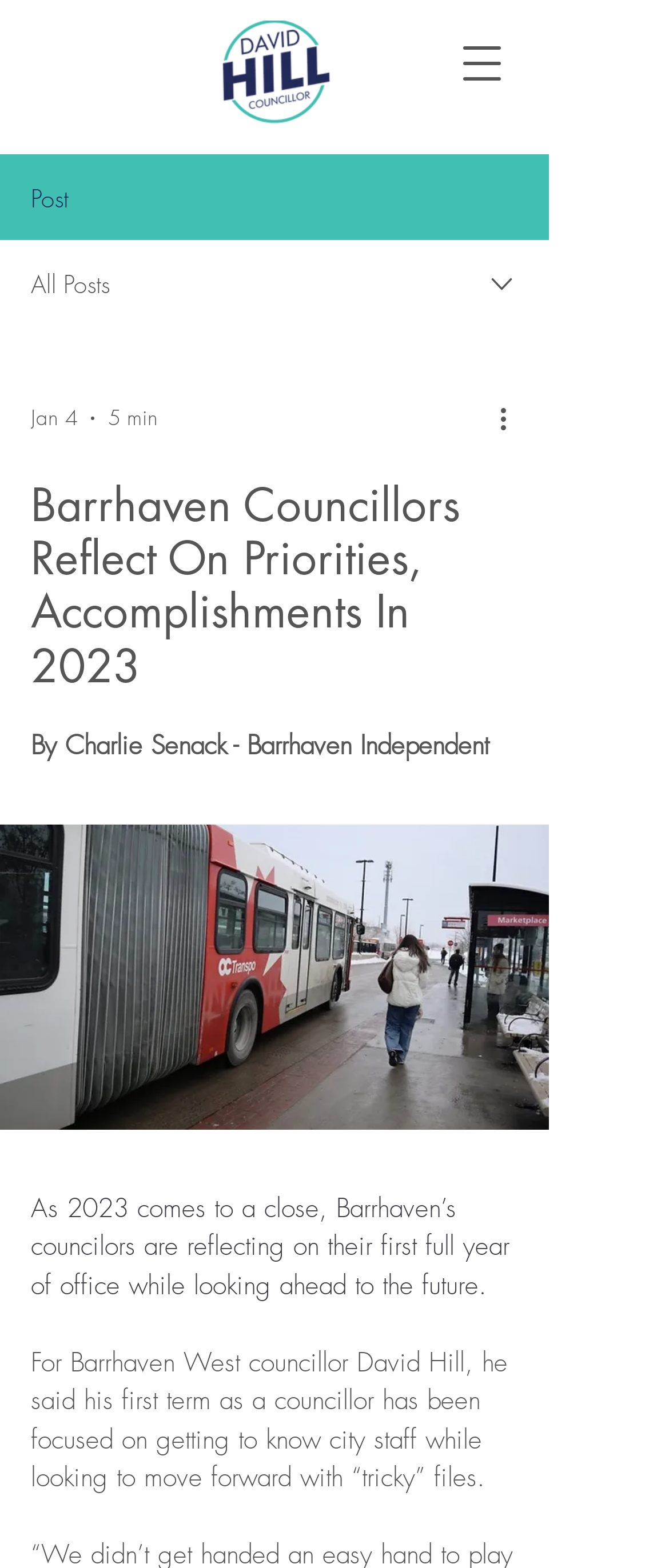Use the details in the image to answer the question thoroughly: 
What is the topic of the article?

I inferred the topic by reading the main heading 'Barrhaven Councillors Reflect On Priorities, Accomplishments In 2023' and the subsequent text which discusses the councillors' reflections on their first year in office.